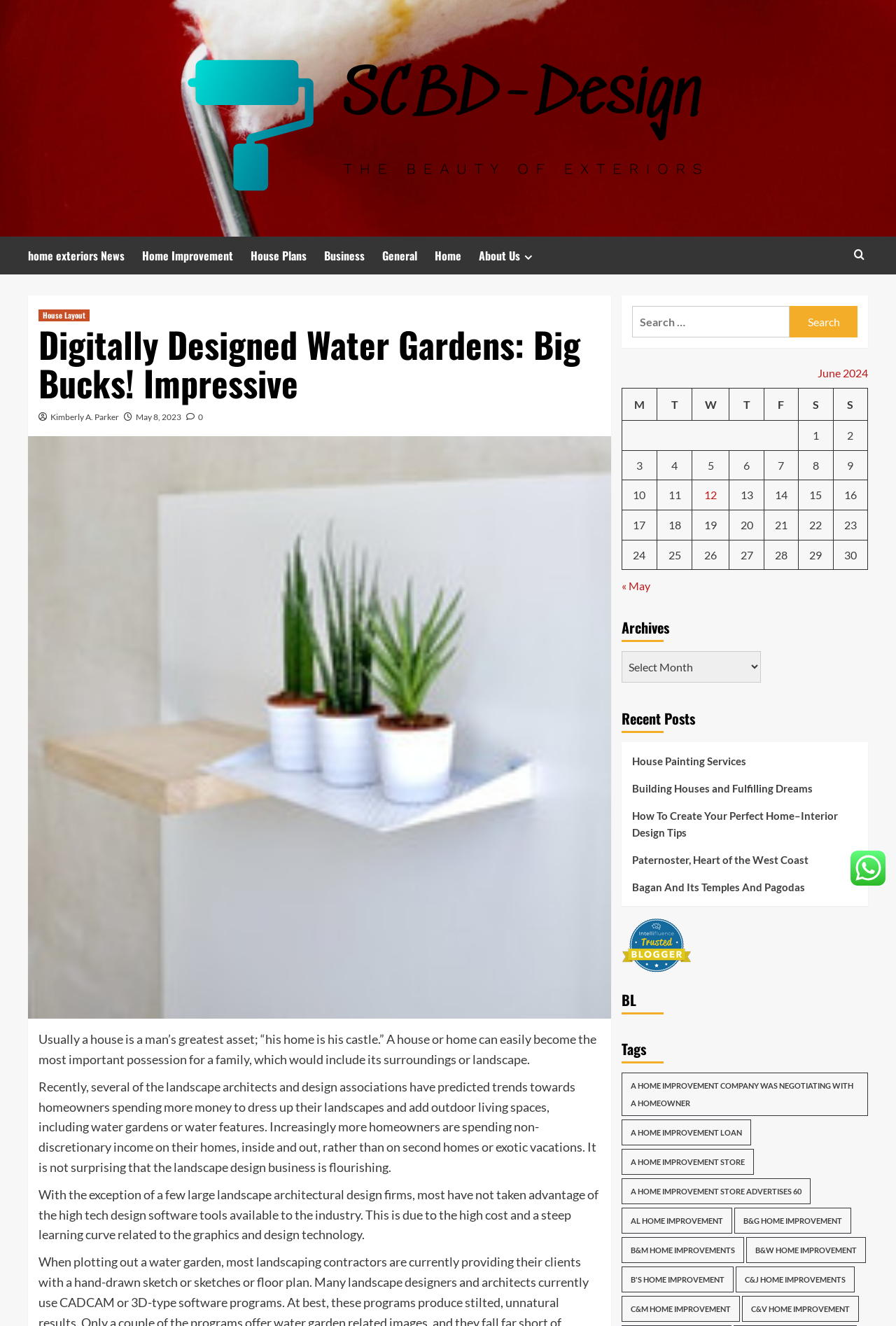Using the element description: "B&W Home Improvement", determine the bounding box coordinates for the specified UI element. The coordinates should be four float numbers between 0 and 1, [left, top, right, bottom].

[0.832, 0.933, 0.966, 0.952]